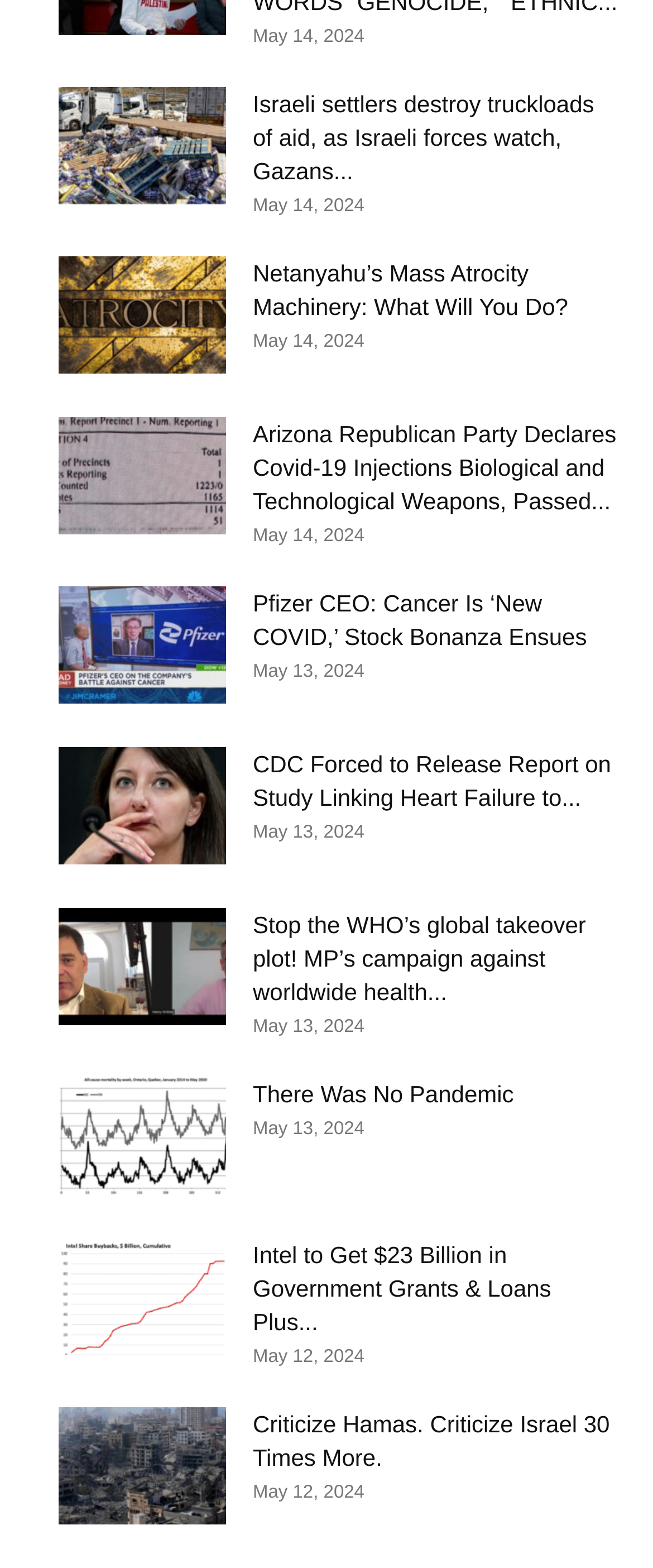Using details from the image, please answer the following question comprehensively:
How many articles are on this webpage?

I counted the number of headings on the webpage, and there are 15 headings, each corresponding to a separate article.